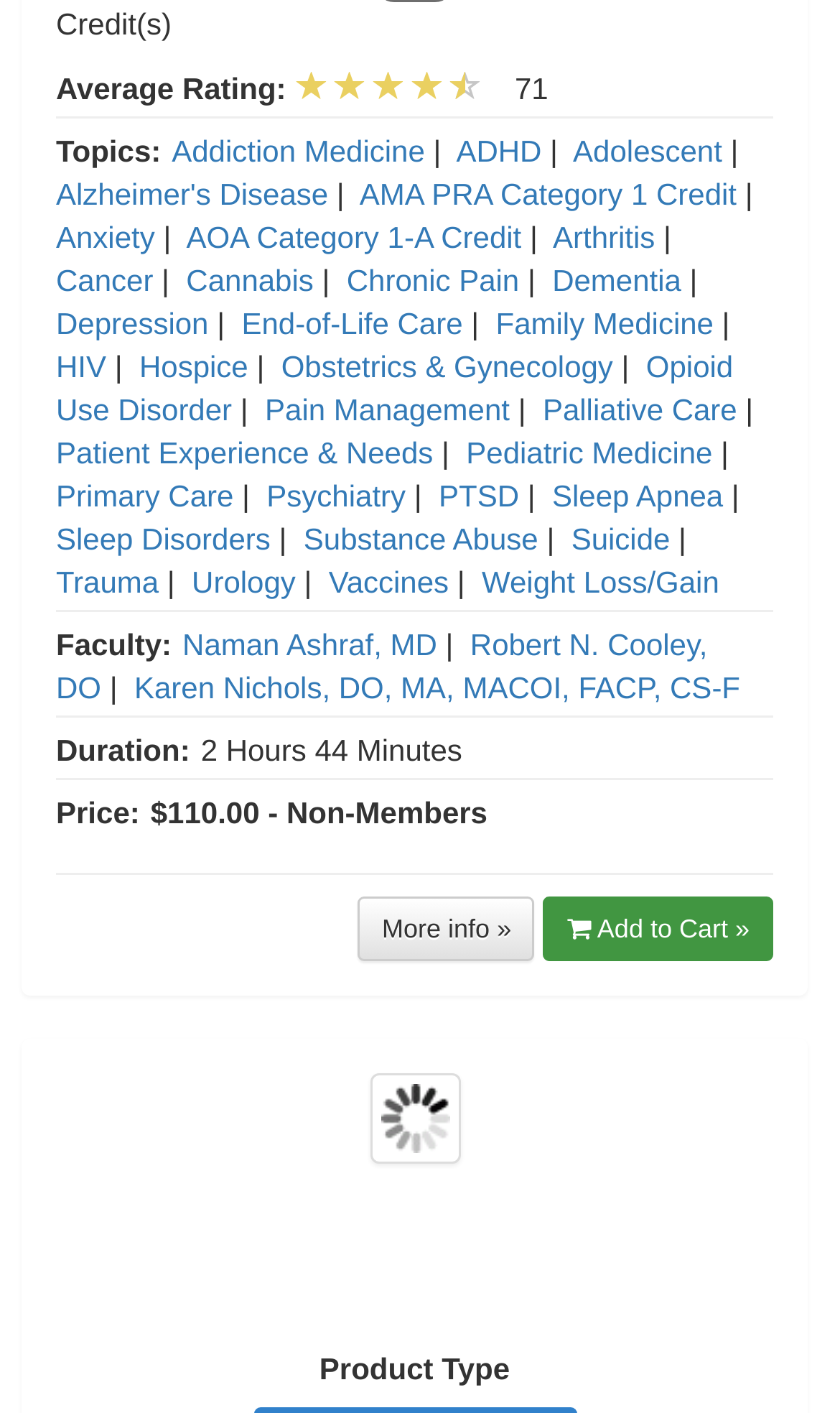Using the element description provided, determine the bounding box coordinates in the format (top-left x, top-left y, bottom-right x, bottom-right y). Ensure that all values are floating point numbers between 0 and 1. Element description: AOA Category 1-A Credit

[0.222, 0.156, 0.621, 0.18]